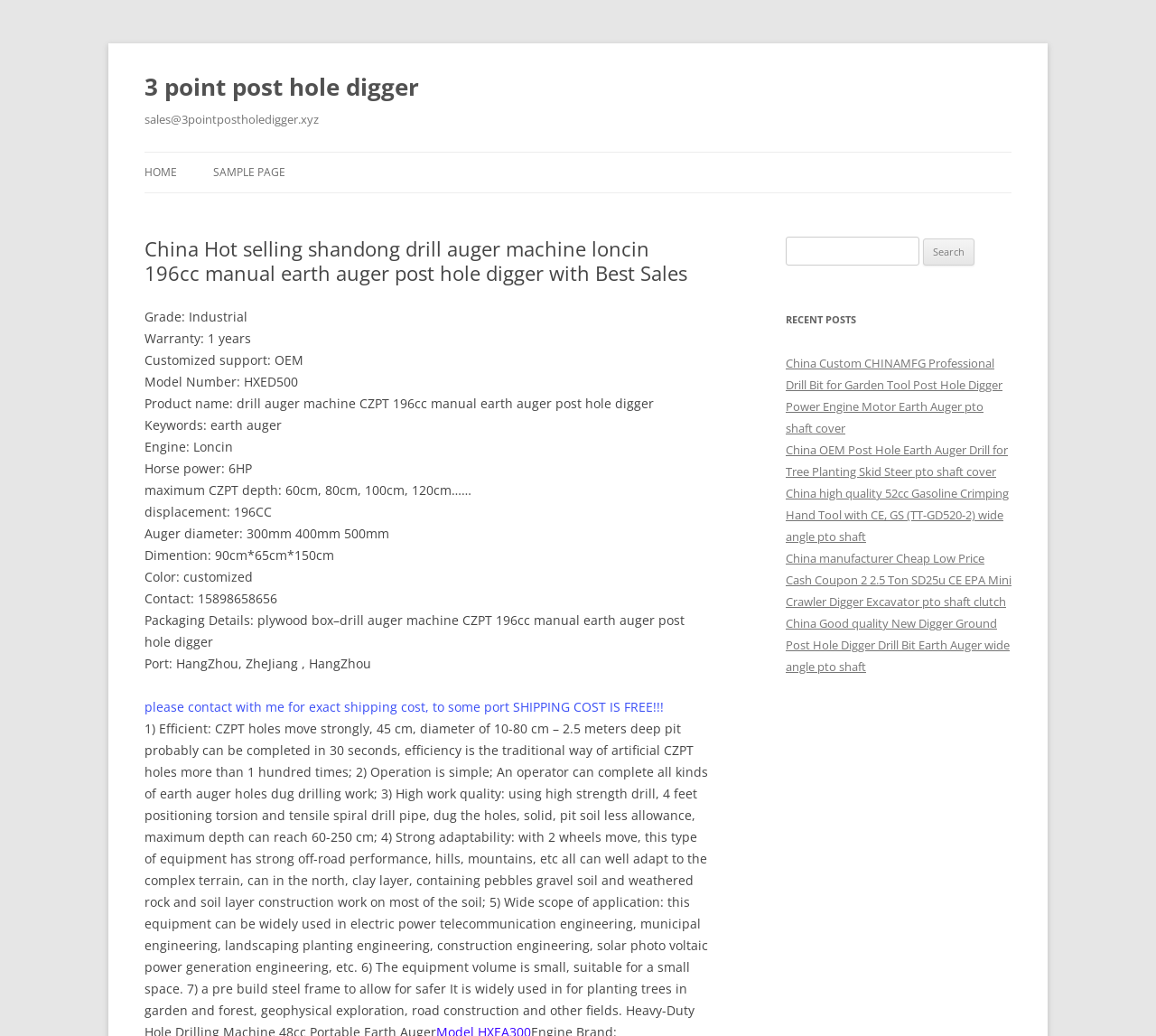What is the maximum drilling depth?
Give a detailed explanation using the information visible in the image.

I found the maximum drilling depth by looking at the StaticText element with the text 'maximum CZPT depth: 60cm, 80cm, 100cm, 120cm……' under the HeaderAsNonLandmark element, and also by reading the product description which mentions that the maximum depth can reach 60-250 cm.